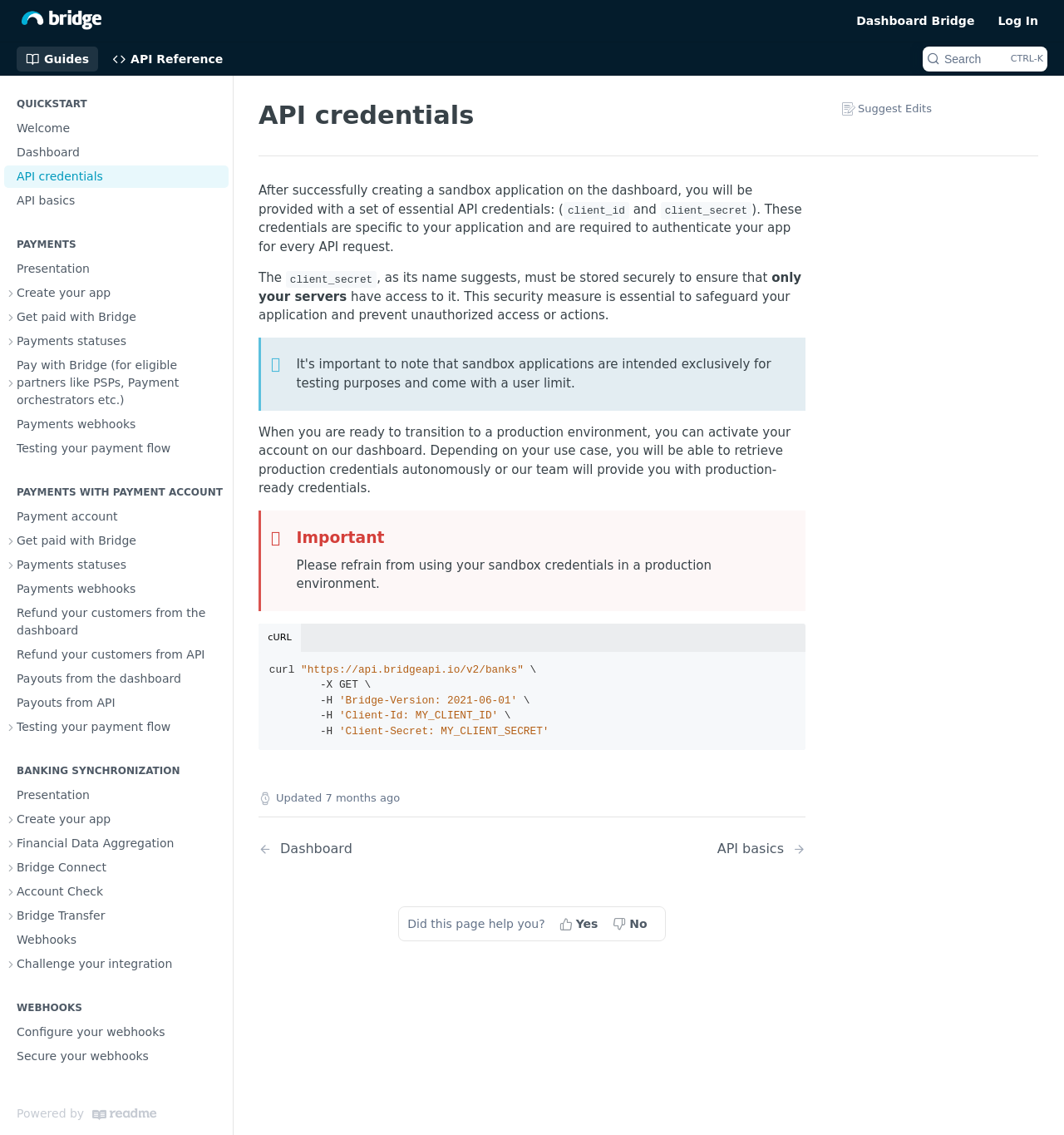Show the bounding box coordinates of the region that should be clicked to follow the instruction: "Go to 'API Reference'."

[0.097, 0.041, 0.218, 0.063]